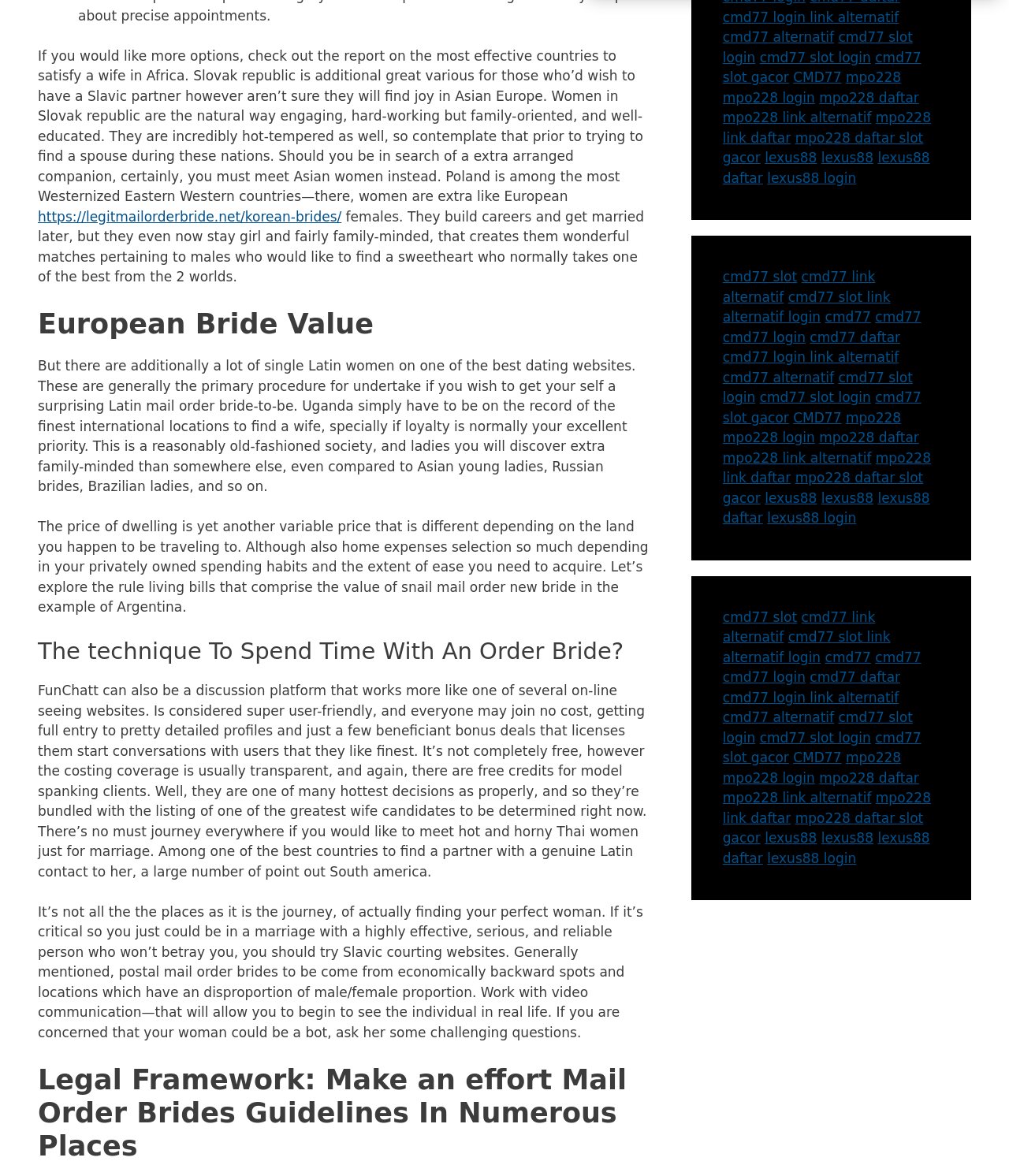Identify the coordinates of the bounding box for the element that must be clicked to accomplish the instruction: "Click the 'Menu' link".

None